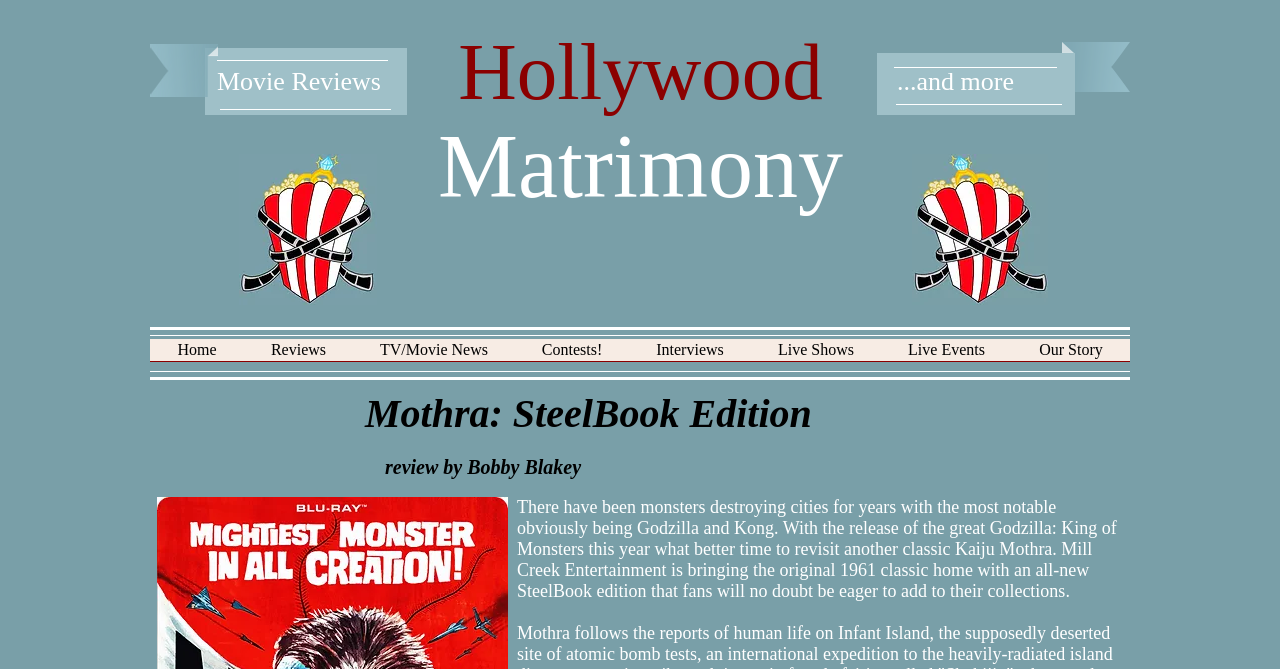Find and provide the bounding box coordinates for the UI element described here: "Hollywood". The coordinates should be given as four float numbers between 0 and 1: [left, top, right, bottom].

[0.358, 0.04, 0.643, 0.175]